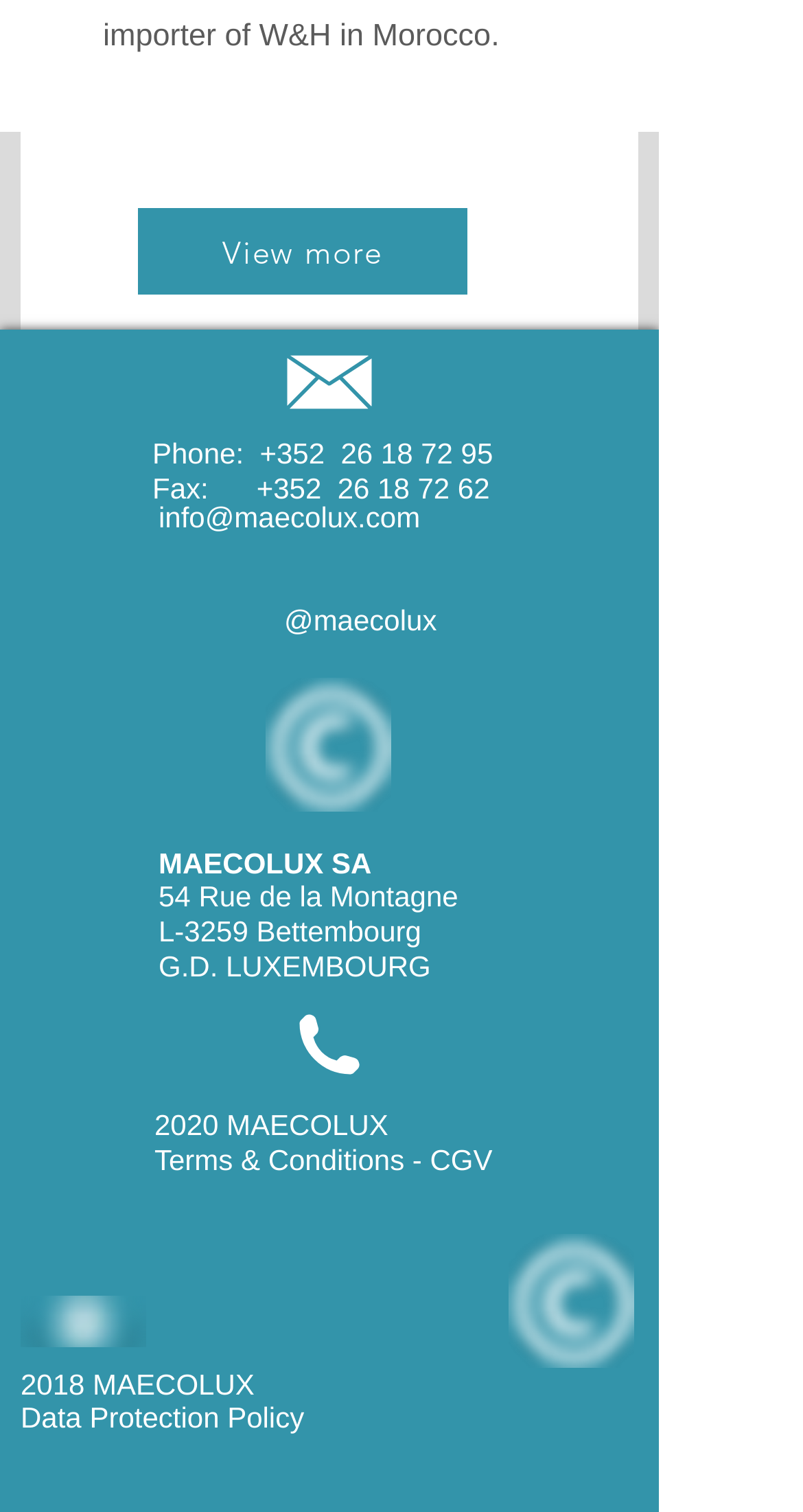Please determine the bounding box coordinates of the element's region to click for the following instruction: "Visit Facebook page".

[0.251, 0.386, 0.341, 0.434]